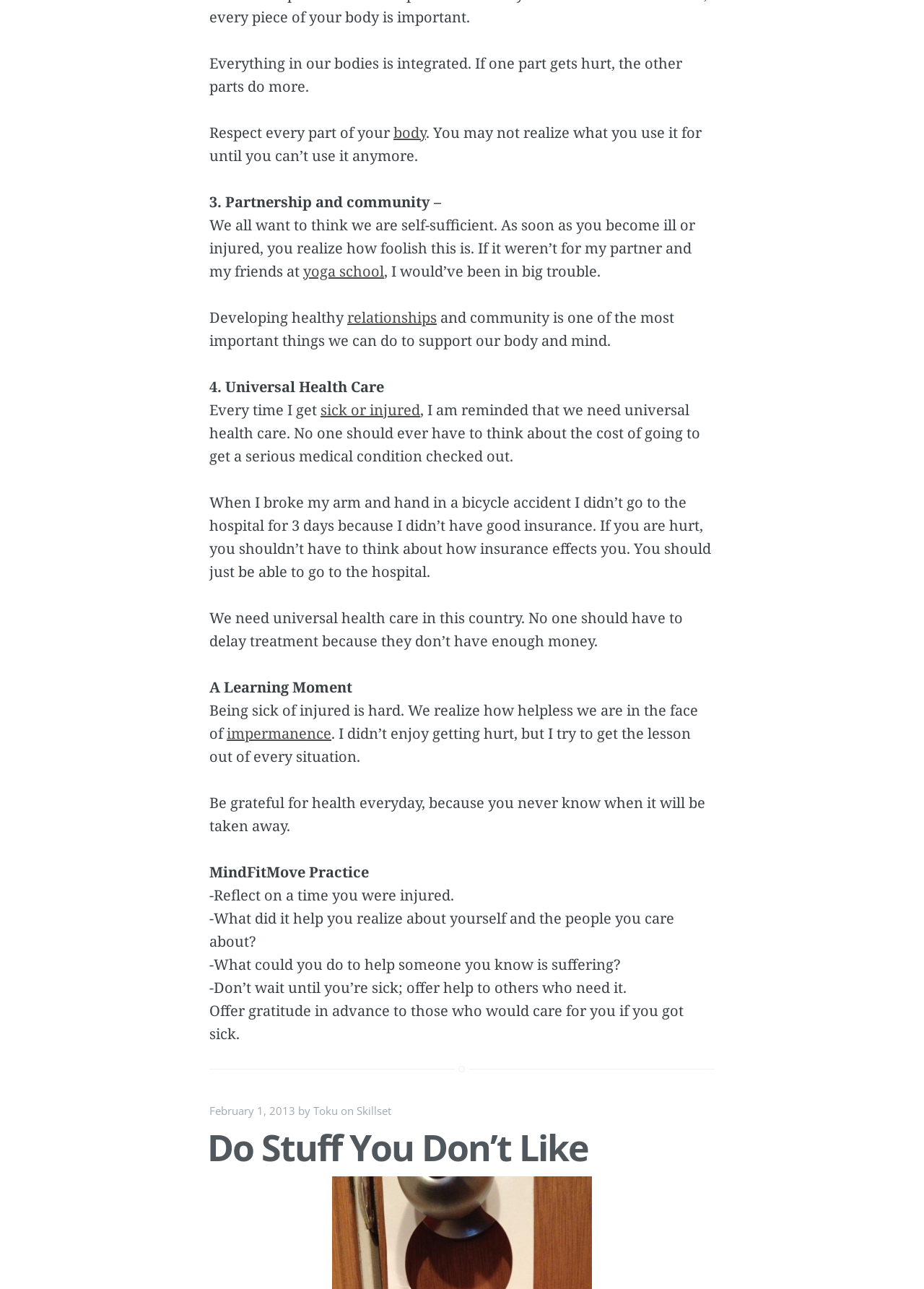Identify the bounding box coordinates for the UI element described as: "Do Stuff You Don’t Like". The coordinates should be provided as four floats between 0 and 1: [left, top, right, bottom].

[0.224, 0.871, 0.637, 0.909]